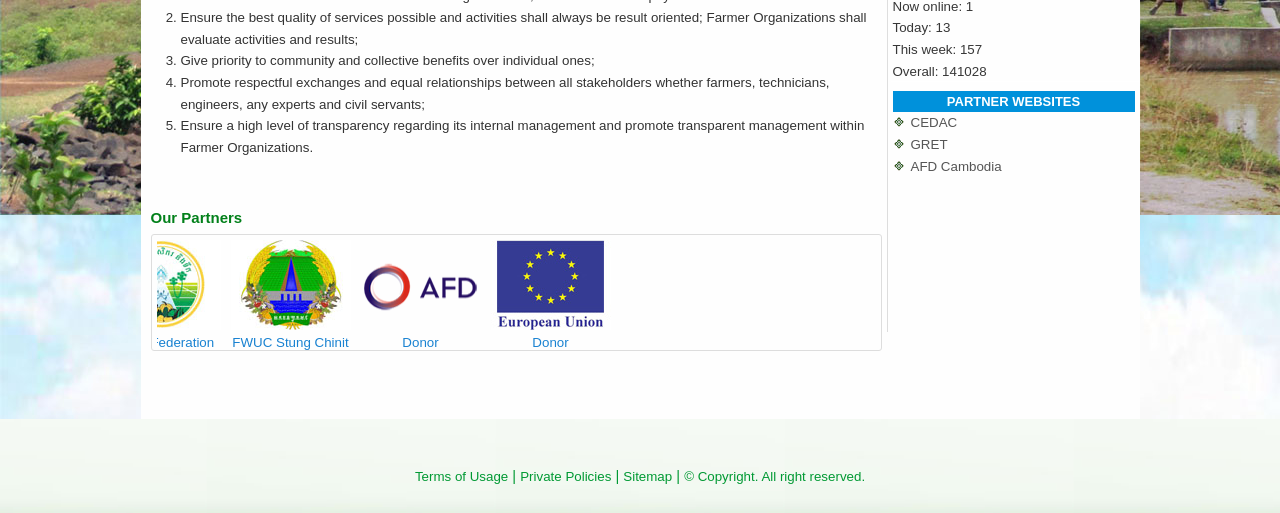What is the name of the first partner website? Refer to the image and provide a one-word or short phrase answer.

CEDAC